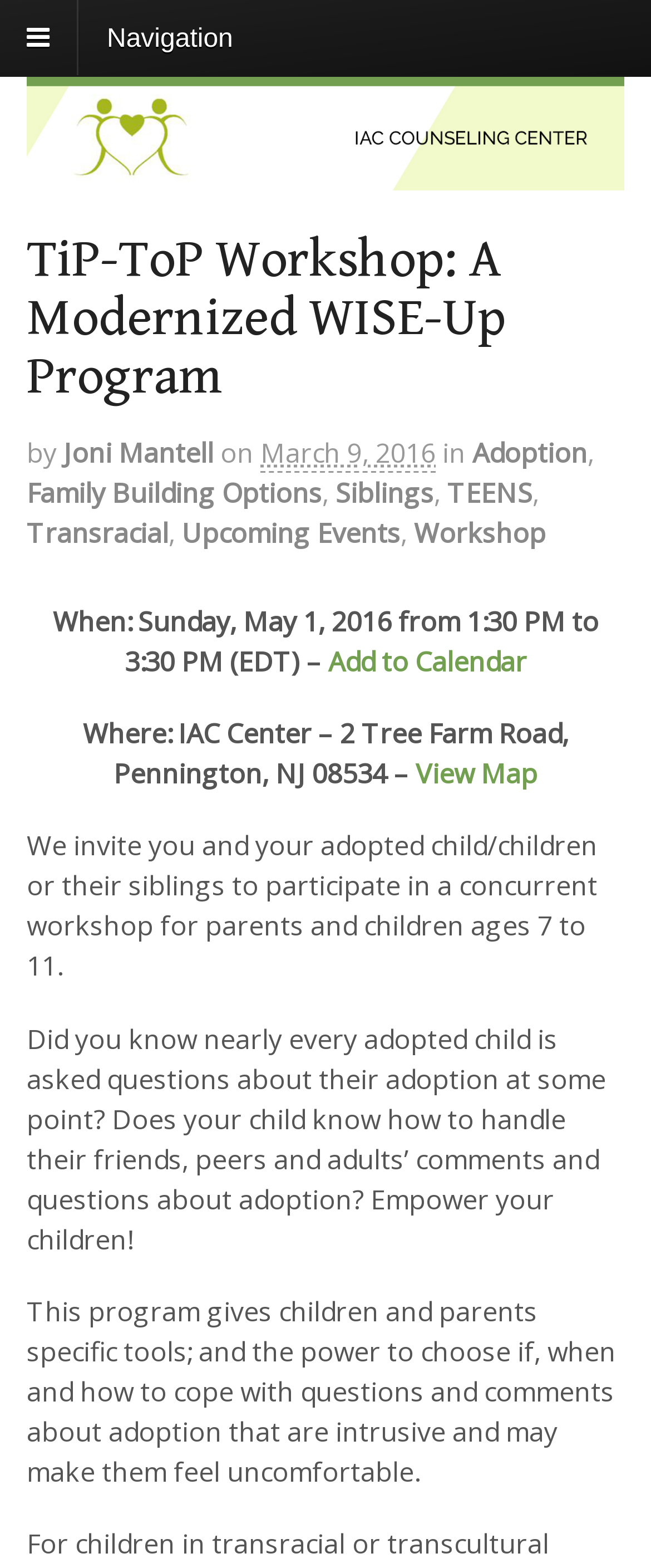Give a one-word or short phrase answer to this question: 
Who is the author of the TiP-ToP Workshop?

Joni Mantell